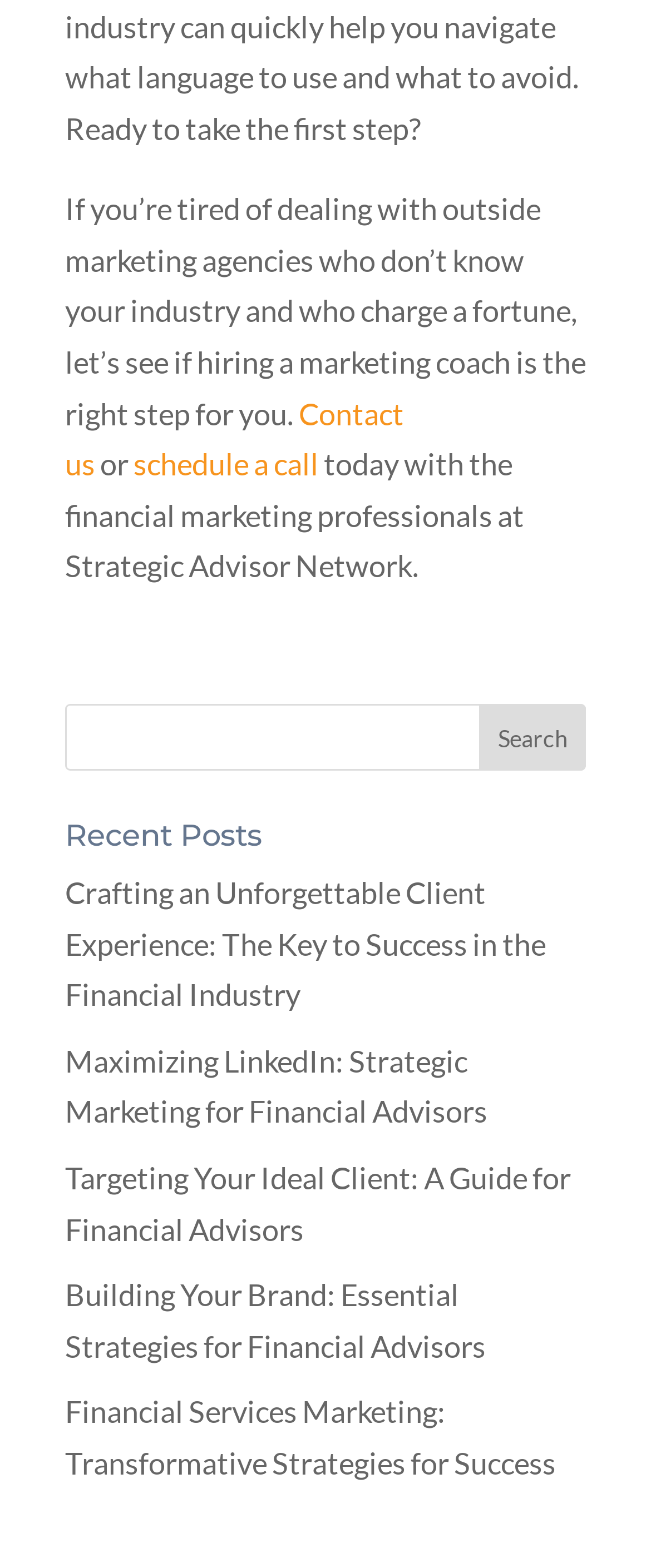Identify the bounding box coordinates of the clickable region necessary to fulfill the following instruction: "Contact us". The bounding box coordinates should be four float numbers between 0 and 1, i.e., [left, top, right, bottom].

[0.1, 0.252, 0.621, 0.308]